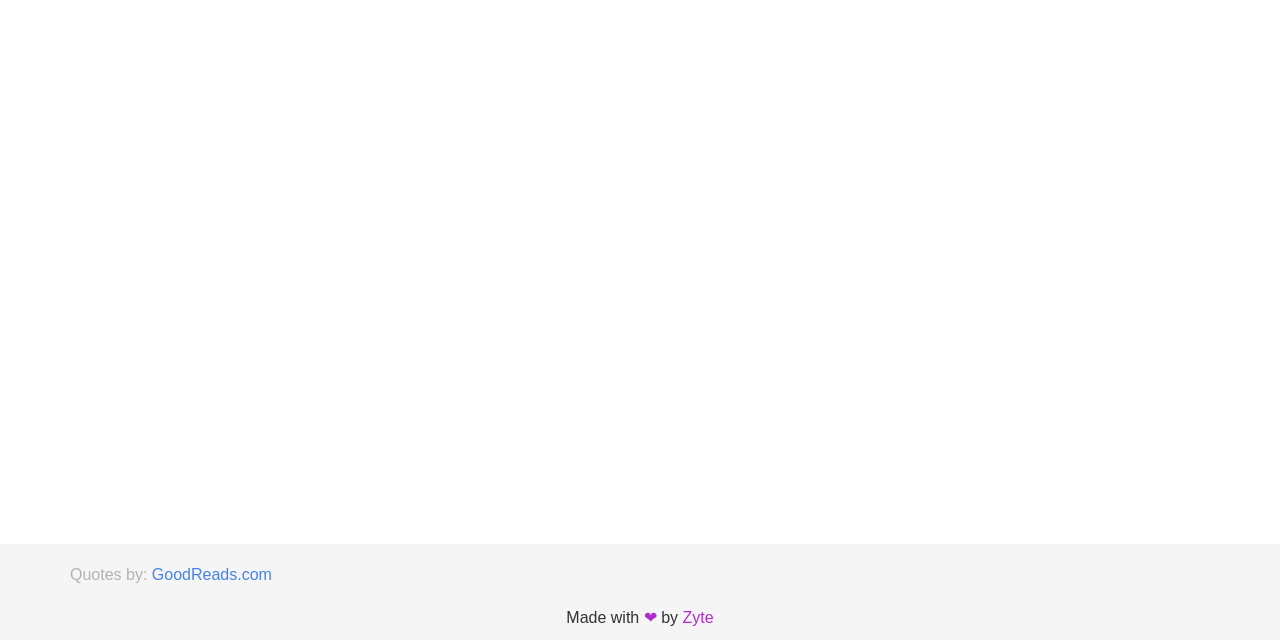Given the description "GoodReads.com", determine the bounding box of the corresponding UI element.

[0.119, 0.883, 0.212, 0.91]